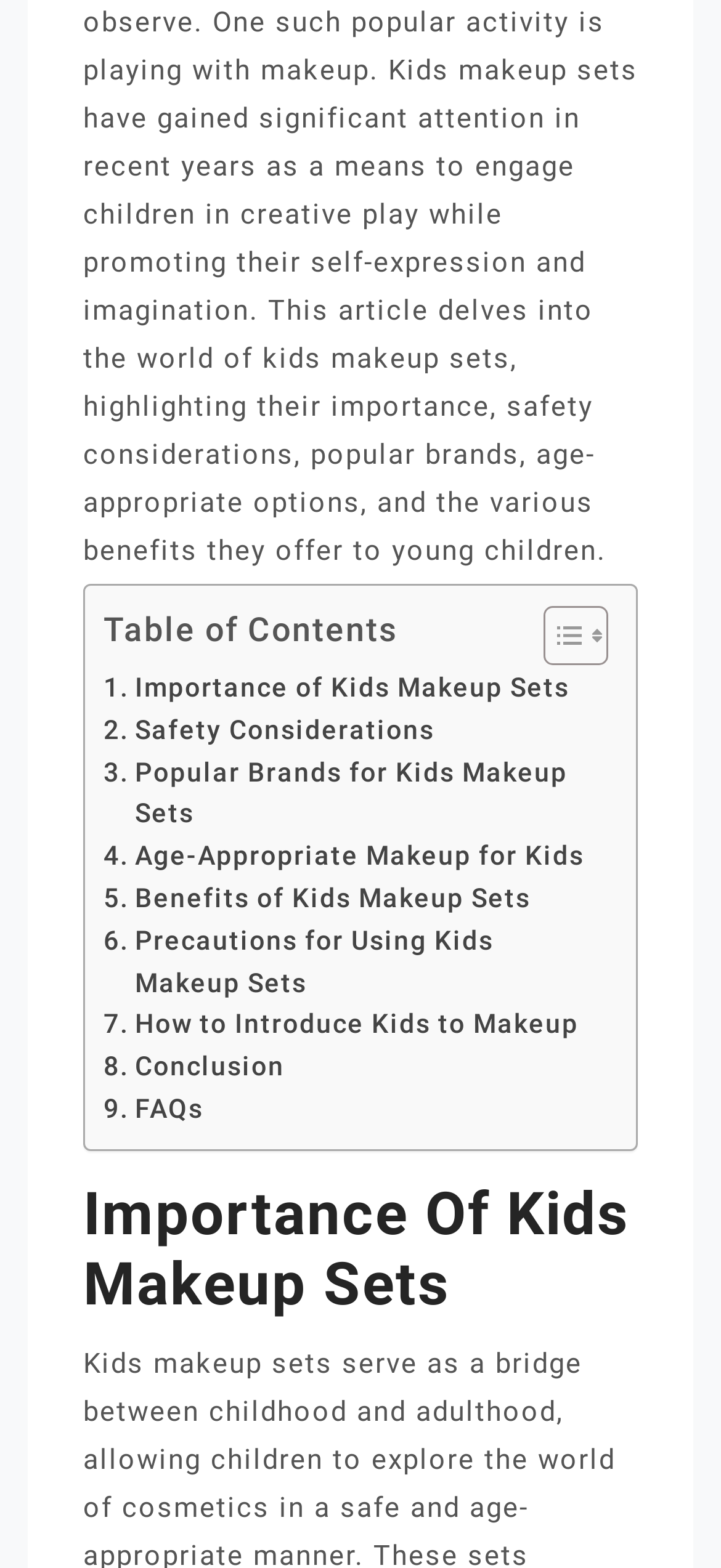Please specify the bounding box coordinates of the clickable region necessary for completing the following instruction: "Read Importance of Kids Makeup Sets". The coordinates must consist of four float numbers between 0 and 1, i.e., [left, top, right, bottom].

[0.144, 0.425, 0.789, 0.452]